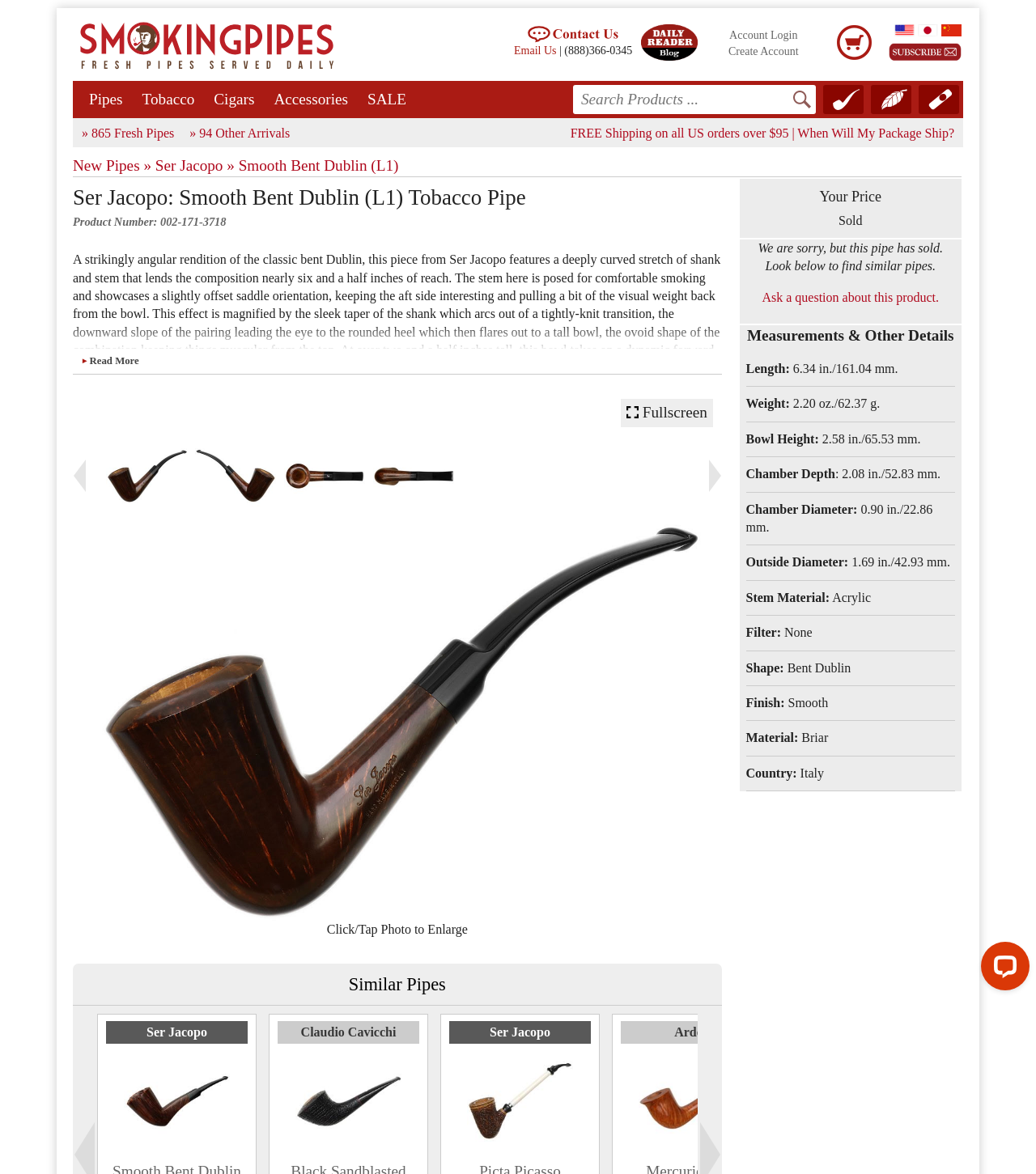Determine the bounding box coordinates for the clickable element to execute this instruction: "Enlarge the product image". Provide the coordinates as four float numbers between 0 and 1, i.e., [left, top, right, bottom].

[0.102, 0.371, 0.188, 0.44]